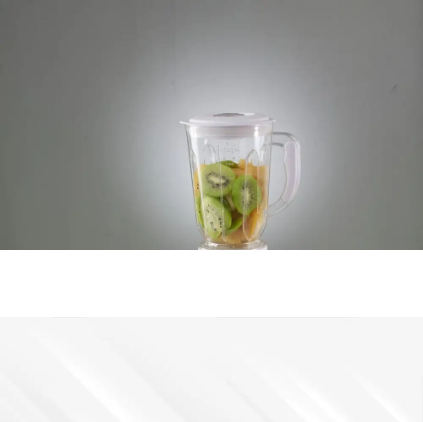What type of fruits are visible in the blender jar?
Provide a one-word or short-phrase answer based on the image.

green apples, kiwis, and orange slices